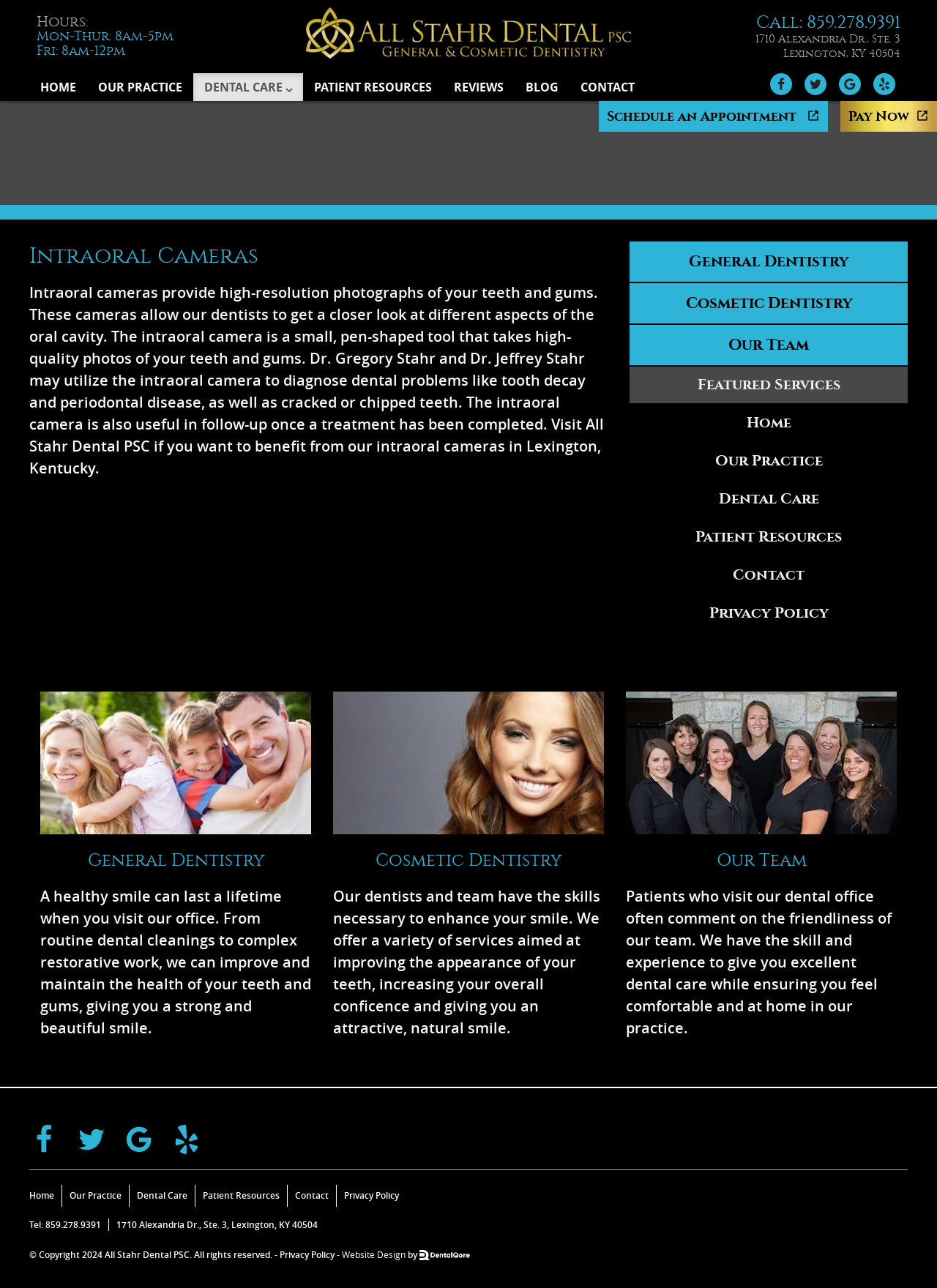Please find the bounding box coordinates of the clickable region needed to complete the following instruction: "View the General Dentistry page". The bounding box coordinates must consist of four float numbers between 0 and 1, i.e., [left, top, right, bottom].

[0.672, 0.188, 0.969, 0.219]